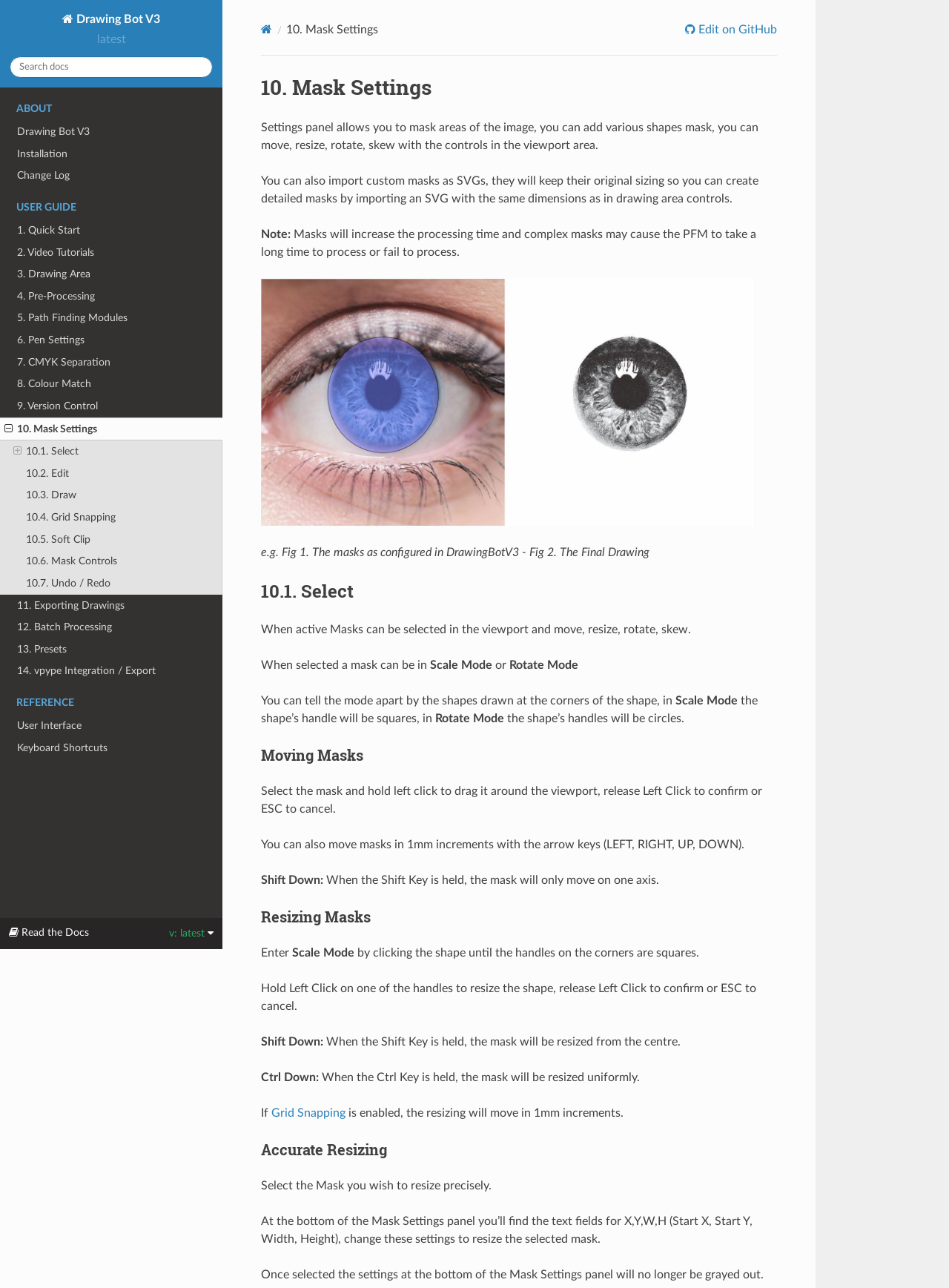Please determine the bounding box coordinates of the element's region to click for the following instruction: "Edit the current page on GitHub".

[0.722, 0.018, 0.819, 0.028]